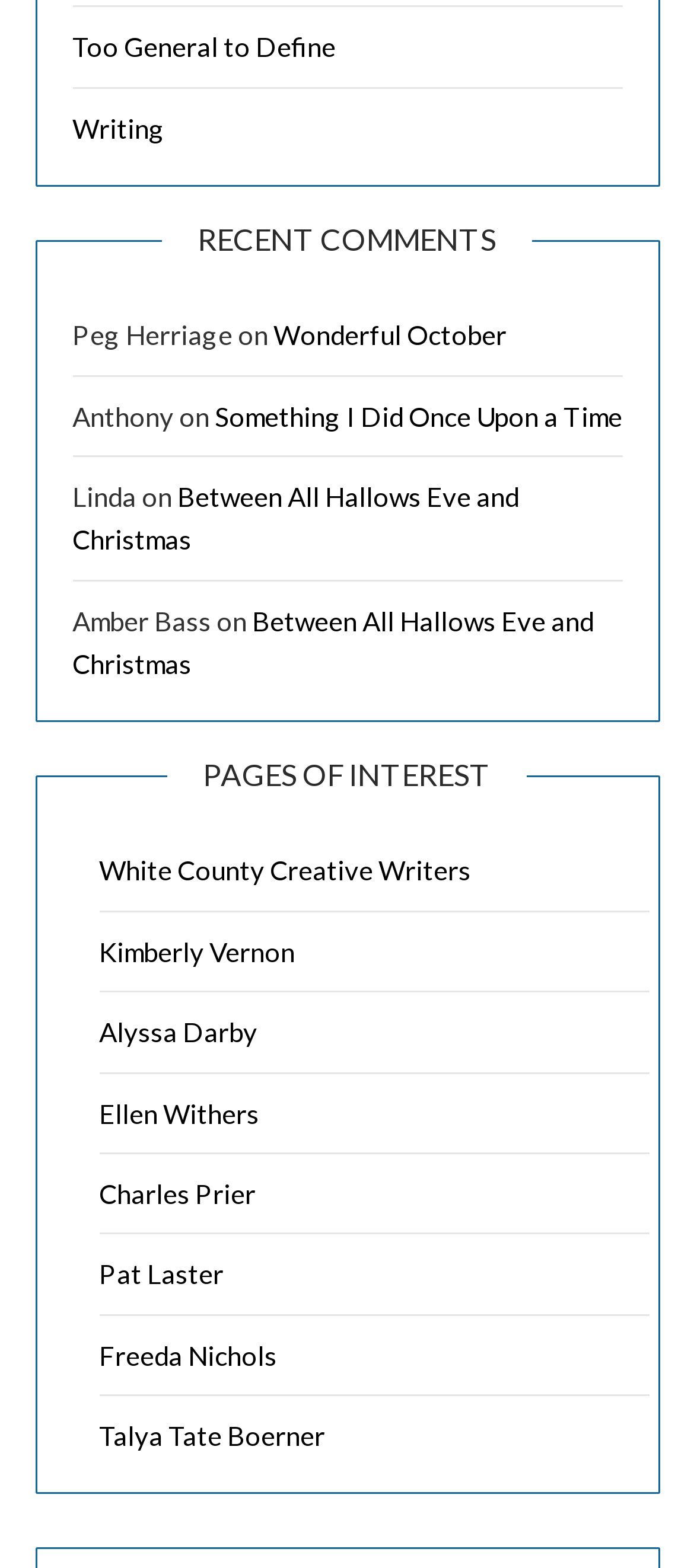Specify the bounding box coordinates of the area to click in order to execute this command: 'explore Talya Tate Boerner'. The coordinates should consist of four float numbers ranging from 0 to 1, and should be formatted as [left, top, right, bottom].

[0.142, 0.905, 0.468, 0.926]